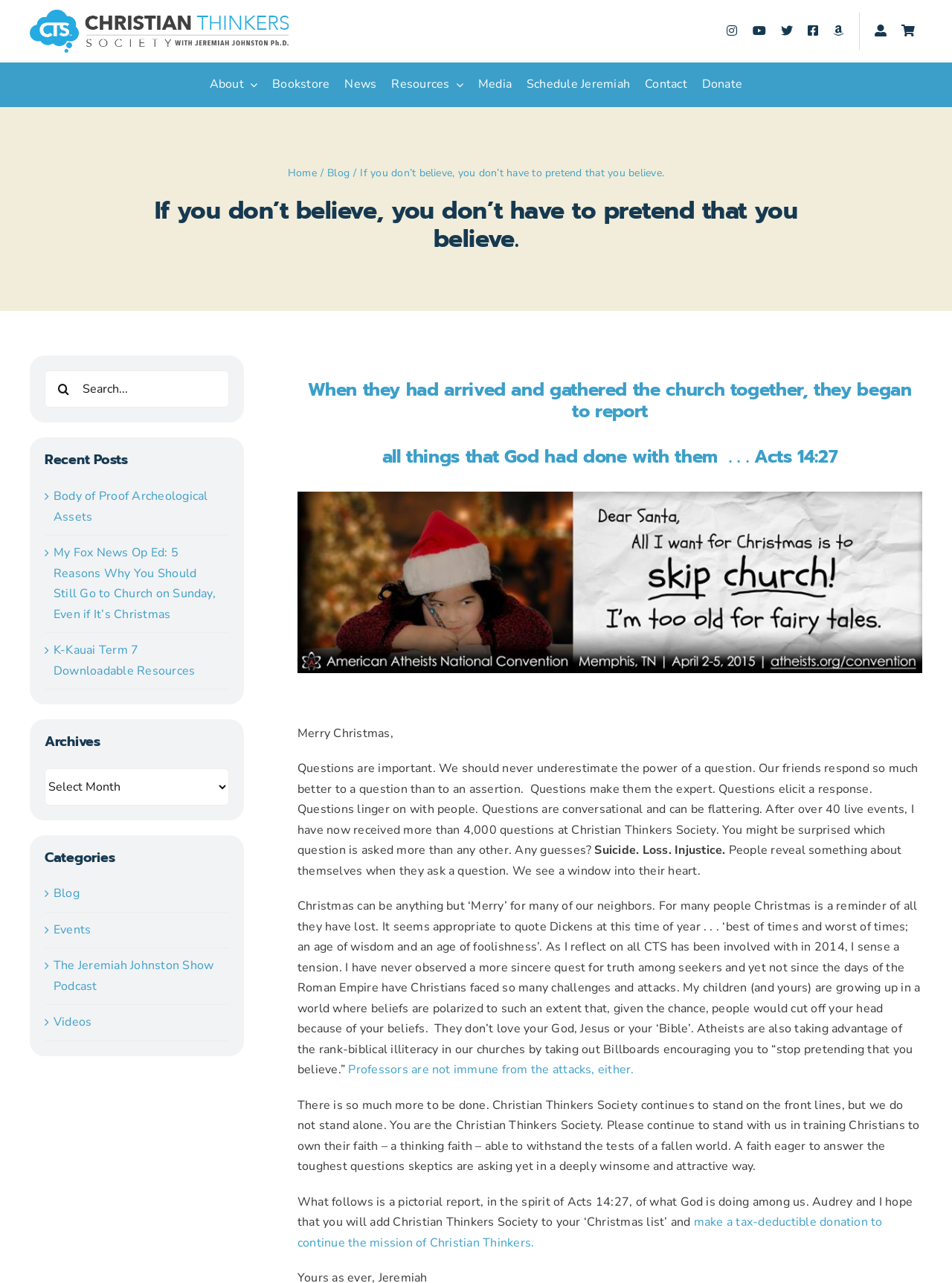Please indicate the bounding box coordinates of the element's region to be clicked to achieve the instruction: "Go to the 'Blog' page". Provide the coordinates as four float numbers between 0 and 1, i.e., [left, top, right, bottom].

[0.344, 0.129, 0.367, 0.14]